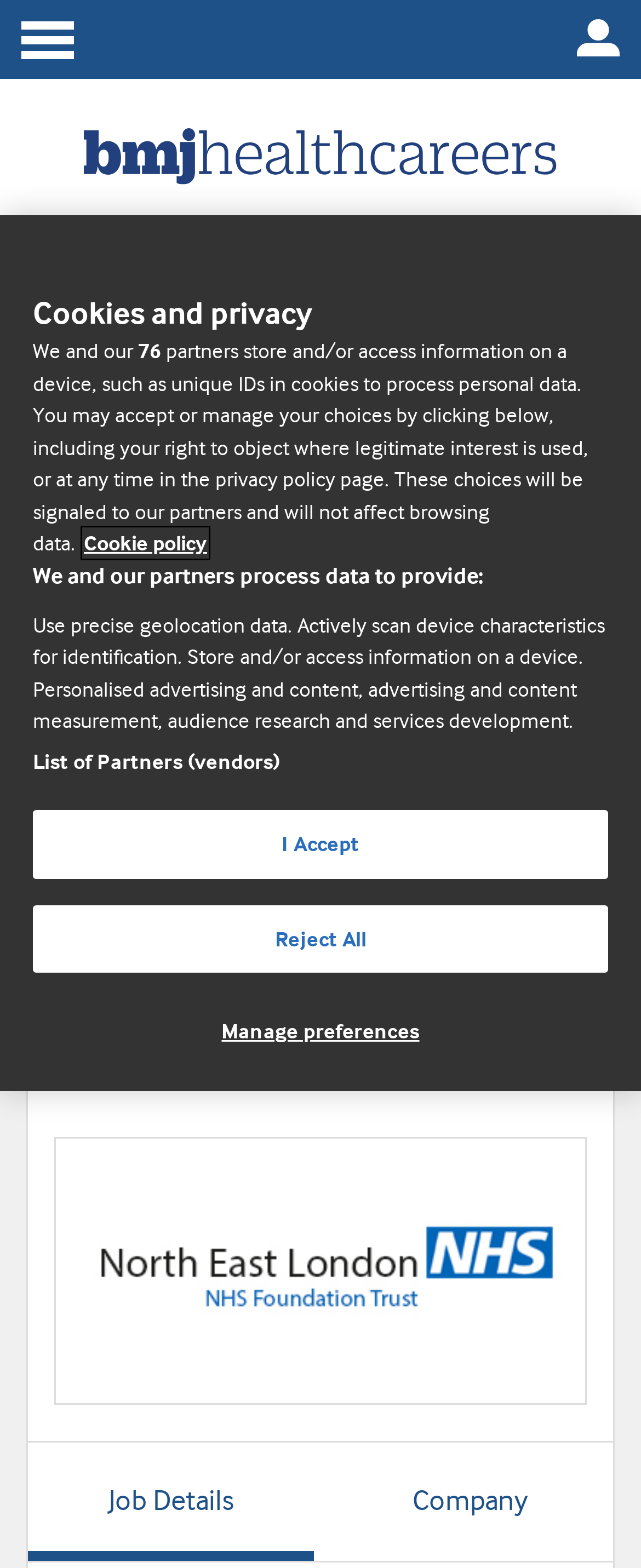Given the element description Send job, specify the bounding box coordinates of the corresponding UI element in the format (top-left x, top-left y, bottom-right x, bottom-right y). All values must be between 0 and 1.

[0.09, 0.595, 0.2, 0.679]